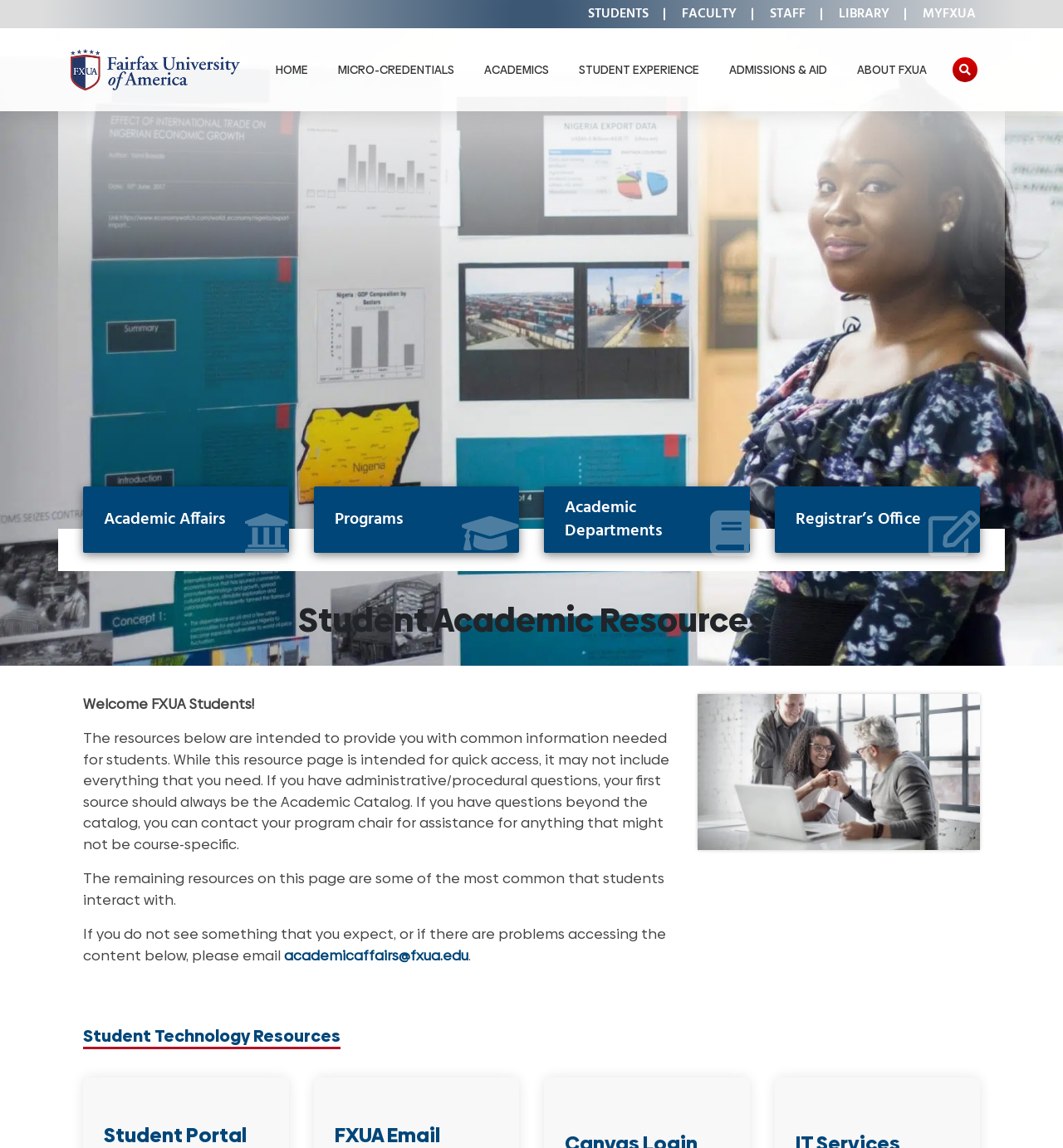Identify and provide the text of the main header on the webpage.

Student Academic Resources